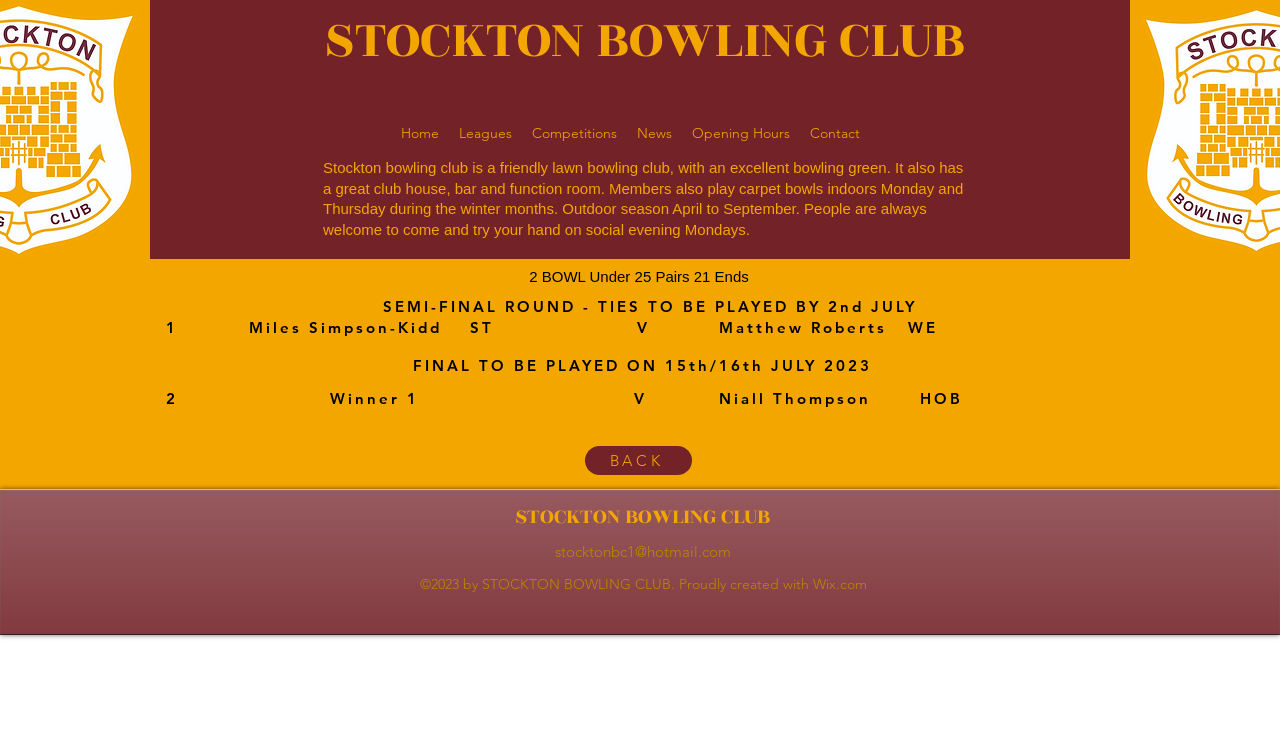Find the bounding box coordinates for the area you need to click to carry out the instruction: "go to home page". The coordinates should be four float numbers between 0 and 1, indicated as [left, top, right, bottom].

[0.305, 0.161, 0.35, 0.202]